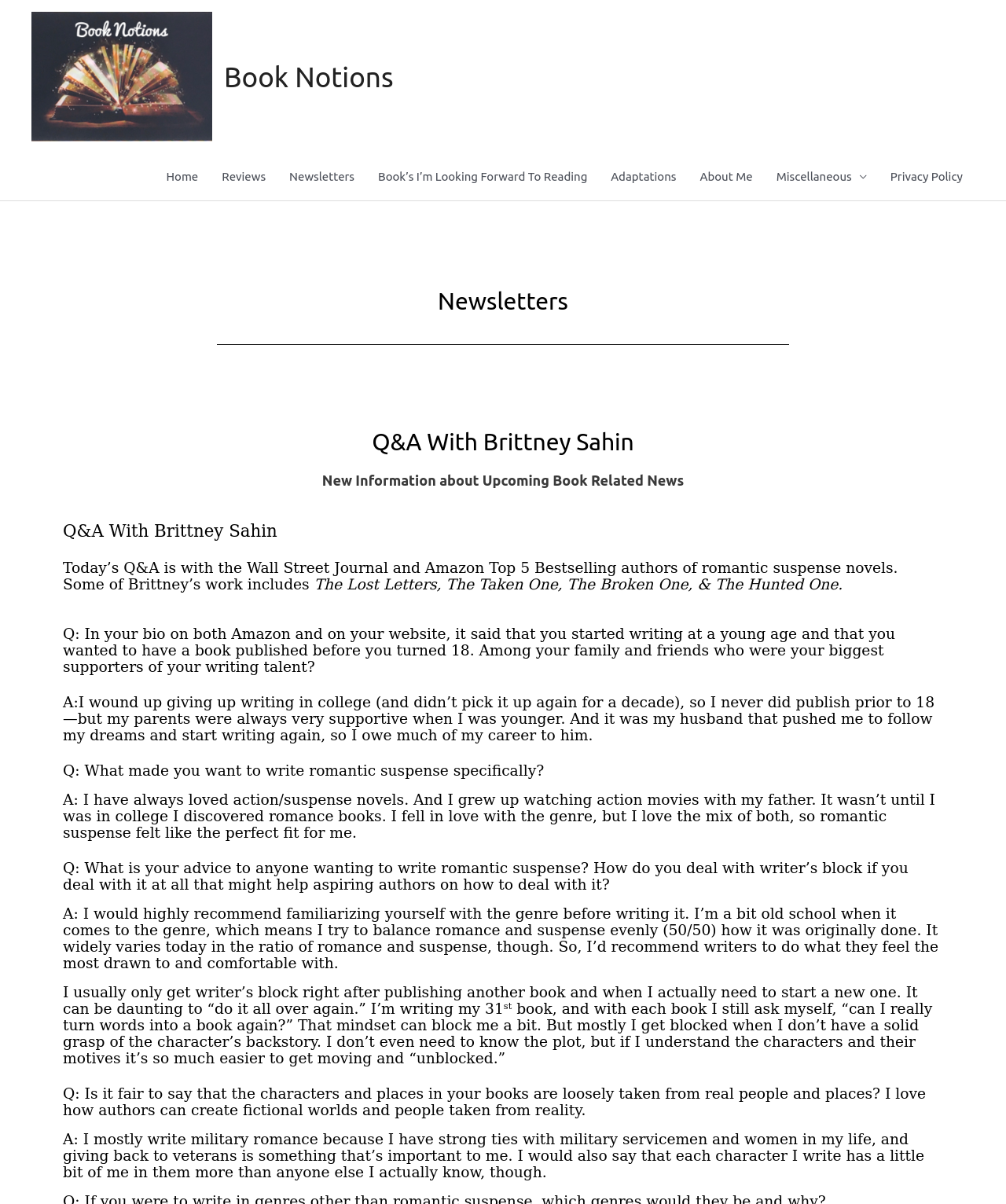Provide a short, one-word or phrase answer to the question below:
What is the name of the website?

Book Notions